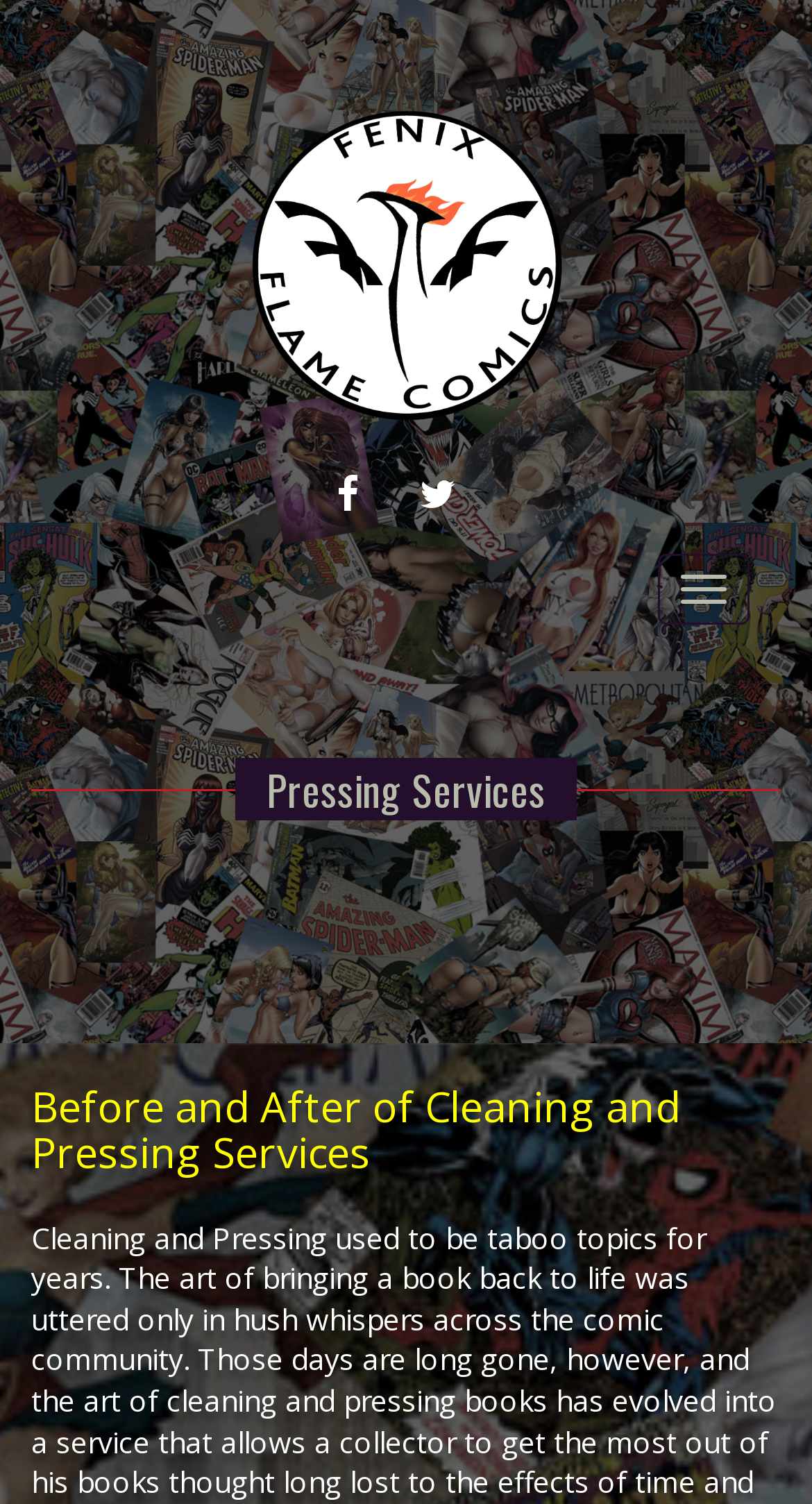Based on the element description: "Pressing Services", identify the bounding box coordinates for this UI element. The coordinates must be four float numbers between 0 and 1, listed as [left, top, right, bottom].

[0.29, 0.503, 0.71, 0.545]